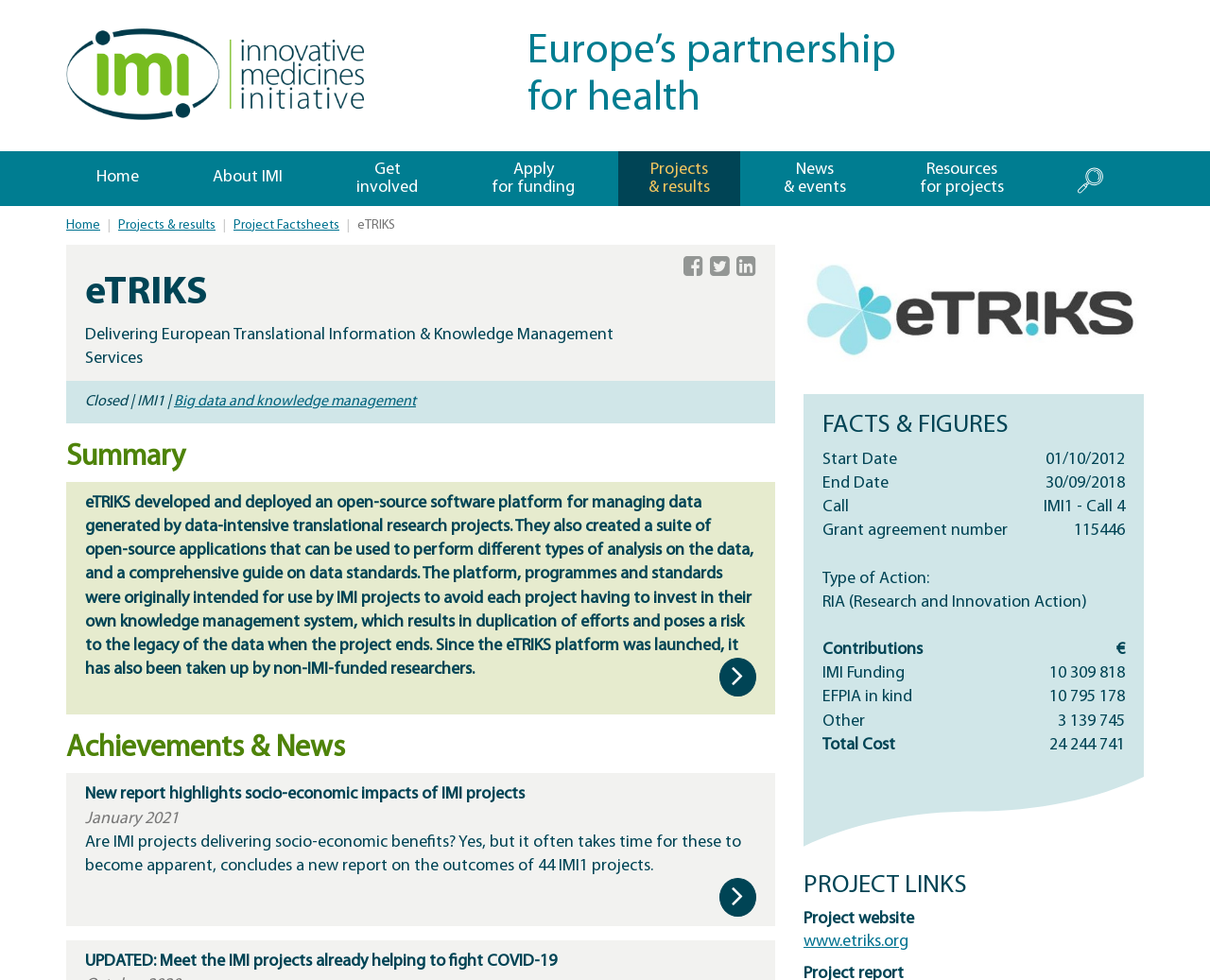What is the total cost of the project?
Can you offer a detailed and complete answer to this question?

The total cost of the project is mentioned in the grid cell 'Total Cost' with the value '24 244 741'.